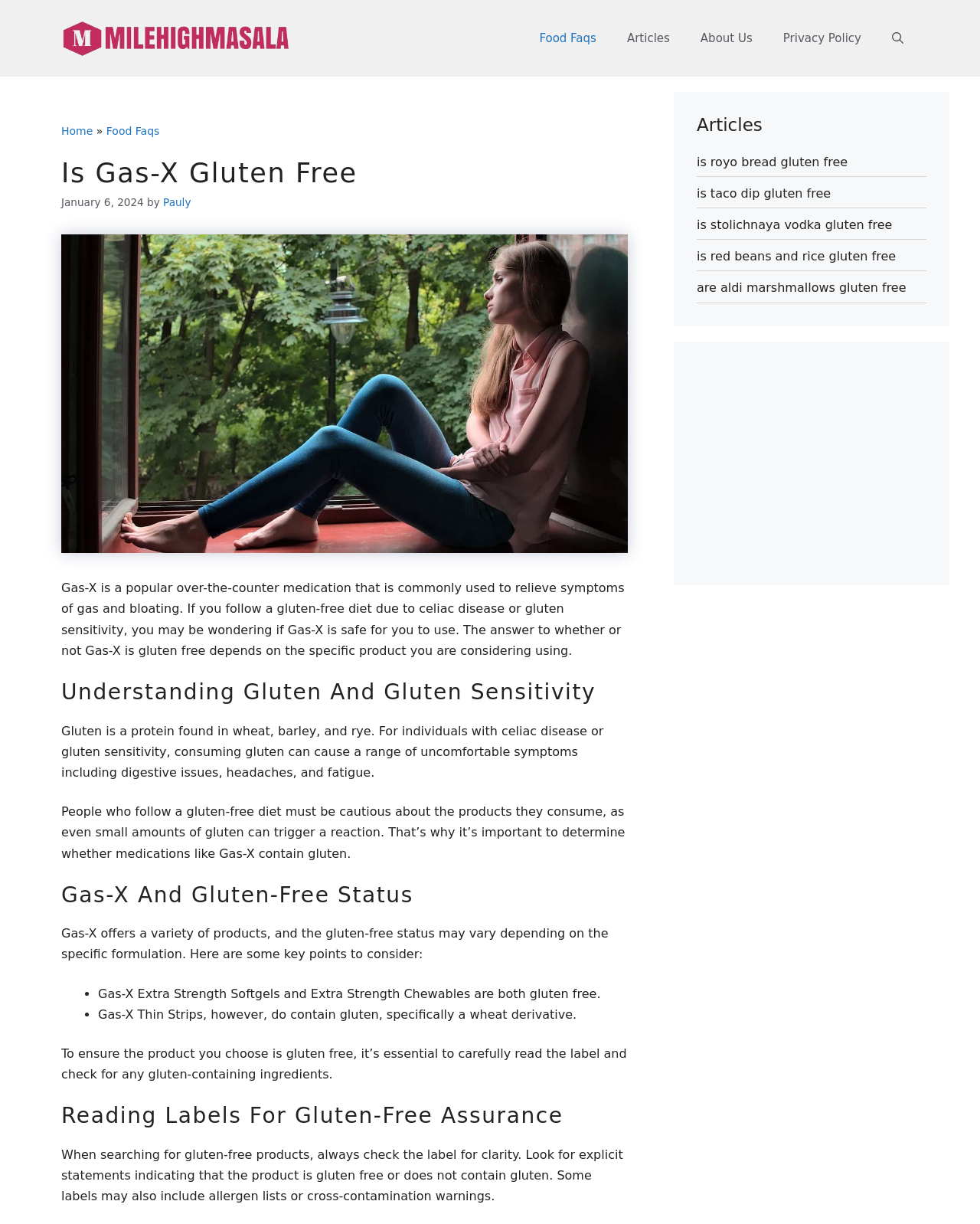Find the bounding box coordinates of the element I should click to carry out the following instruction: "Click the 'Food Faqs' link".

[0.535, 0.013, 0.624, 0.05]